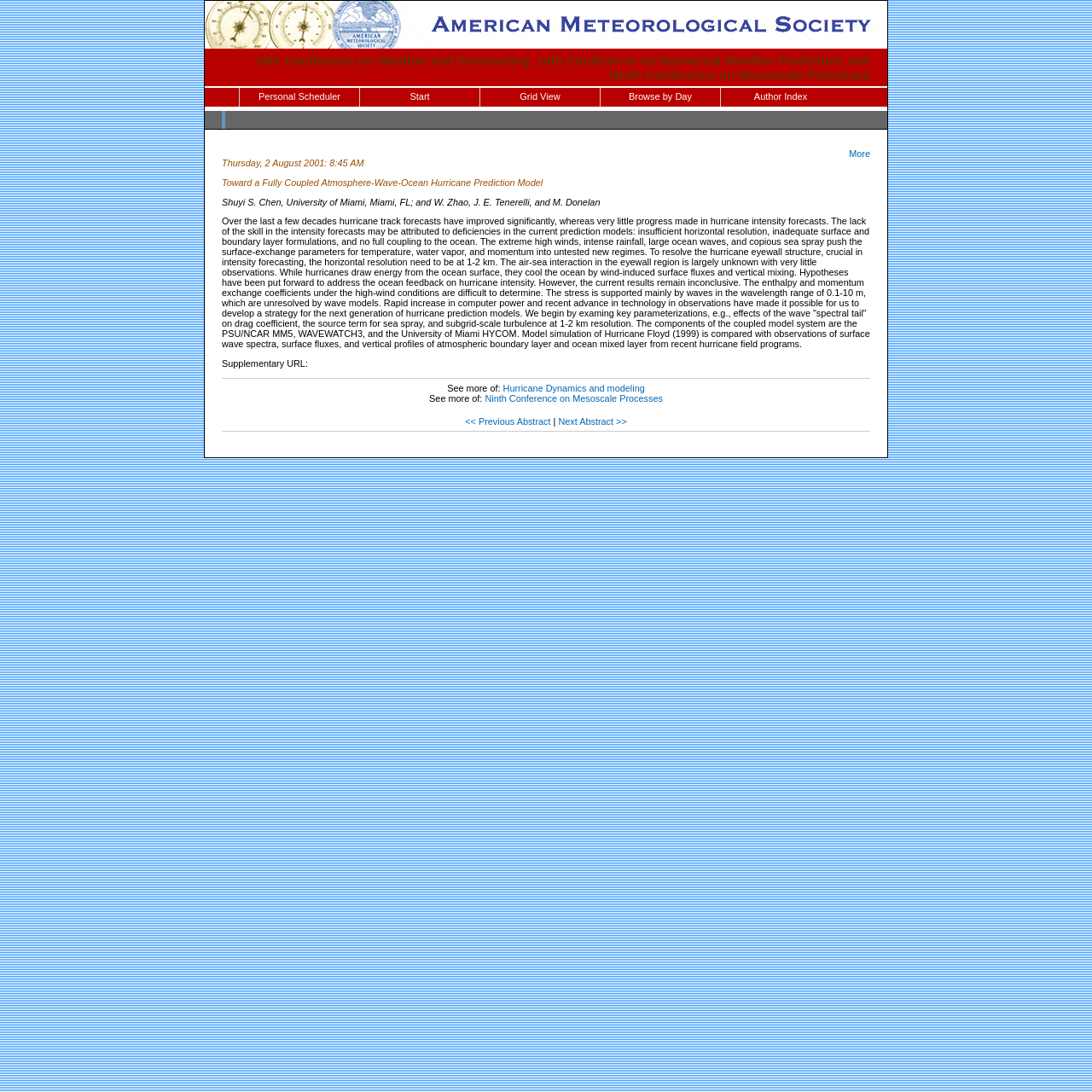Generate a comprehensive description of the webpage.

This webpage appears to be an abstract page for a research paper titled "Toward a Fully Coupled Atmosphere-Wave-Ocean Hurricane Prediction Model" presented at the 18th Conference on Weather and Forecasting, 14th Conference on Numerical Weather Prediction, and Ninth Conference on Mesoscale Processes.

At the top of the page, there is a logo of the American Meteorological Society (AMS) on the left, which is a link to the AMS website. Next to the logo, there is a link to the conference title.

Below the logo and conference title, there are several links to navigate the abstracts, including "Personal Scheduler", "Start", "Grid View", "Browse by Day", "Author Index", and "More".

The main content of the page starts with a heading, followed by the presentation details, including the date and time, title, authors, and their affiliations.

The abstract text is a lengthy paragraph that discusses the limitations of current hurricane prediction models and proposes a new approach to develop a fully coupled atmosphere-wave-ocean hurricane prediction model. The text is divided into several sections, including an introduction, the current state of hurricane intensity forecasts, the importance of air-sea interaction, and the proposed strategy for the next generation of hurricane prediction models.

At the bottom of the abstract, there are additional links and text, including a "Supplementary URL" section, a "See more of" section with a link to "Hurricane Dynamics and modeling", and links to the previous and next abstracts.